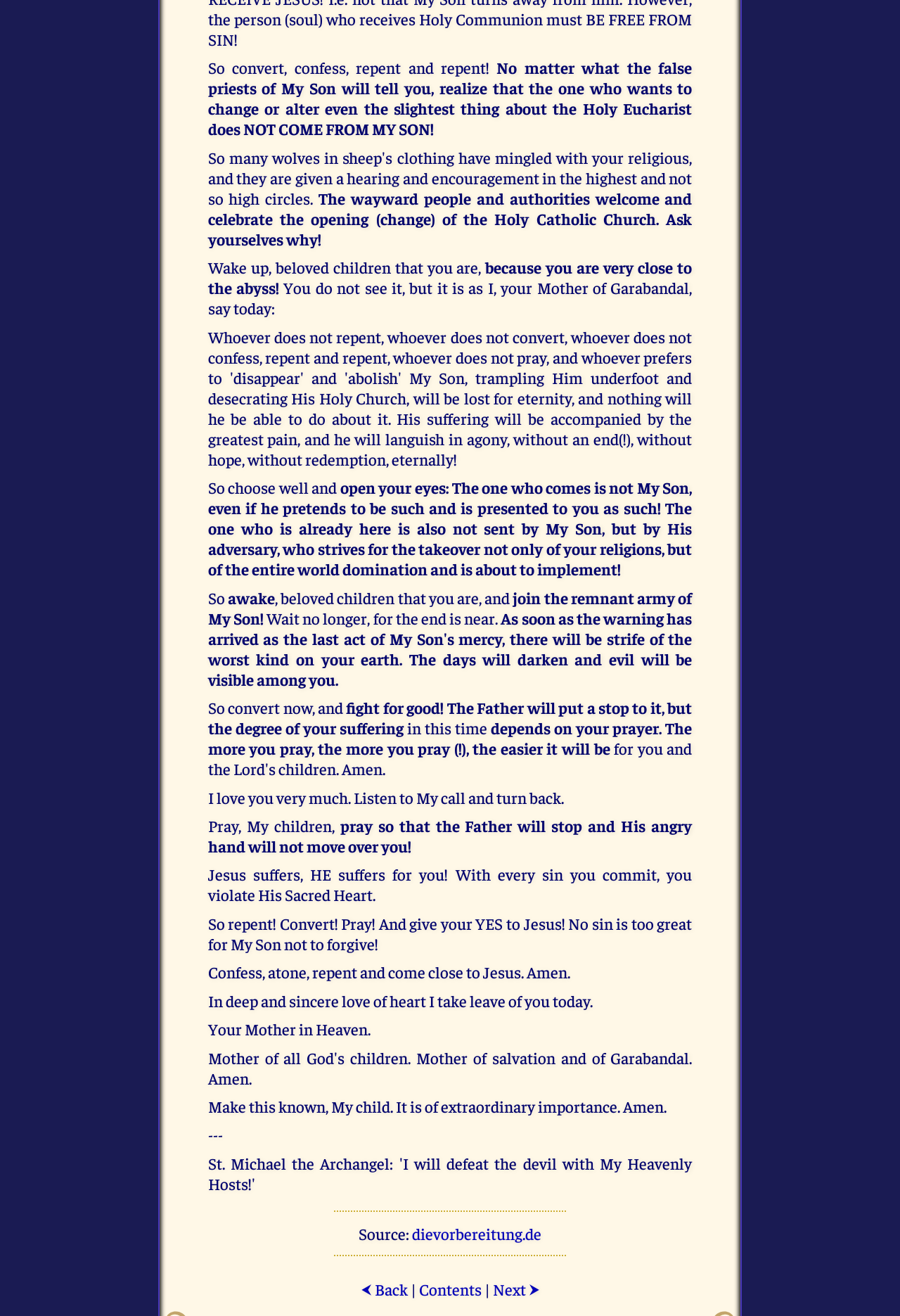What is the relationship between the speaker and Jesus?
Please give a detailed answer to the question using the information shown in the image.

Based on the language and tone of the webpage, it appears that the speaker has a devotional relationship with Jesus. The speaker refers to Jesus as 'My Son' and expresses a deep sense of love and concern for the reader, urging them to turn to Jesus and repent. This suggests a close and reverent relationship between the speaker and Jesus.